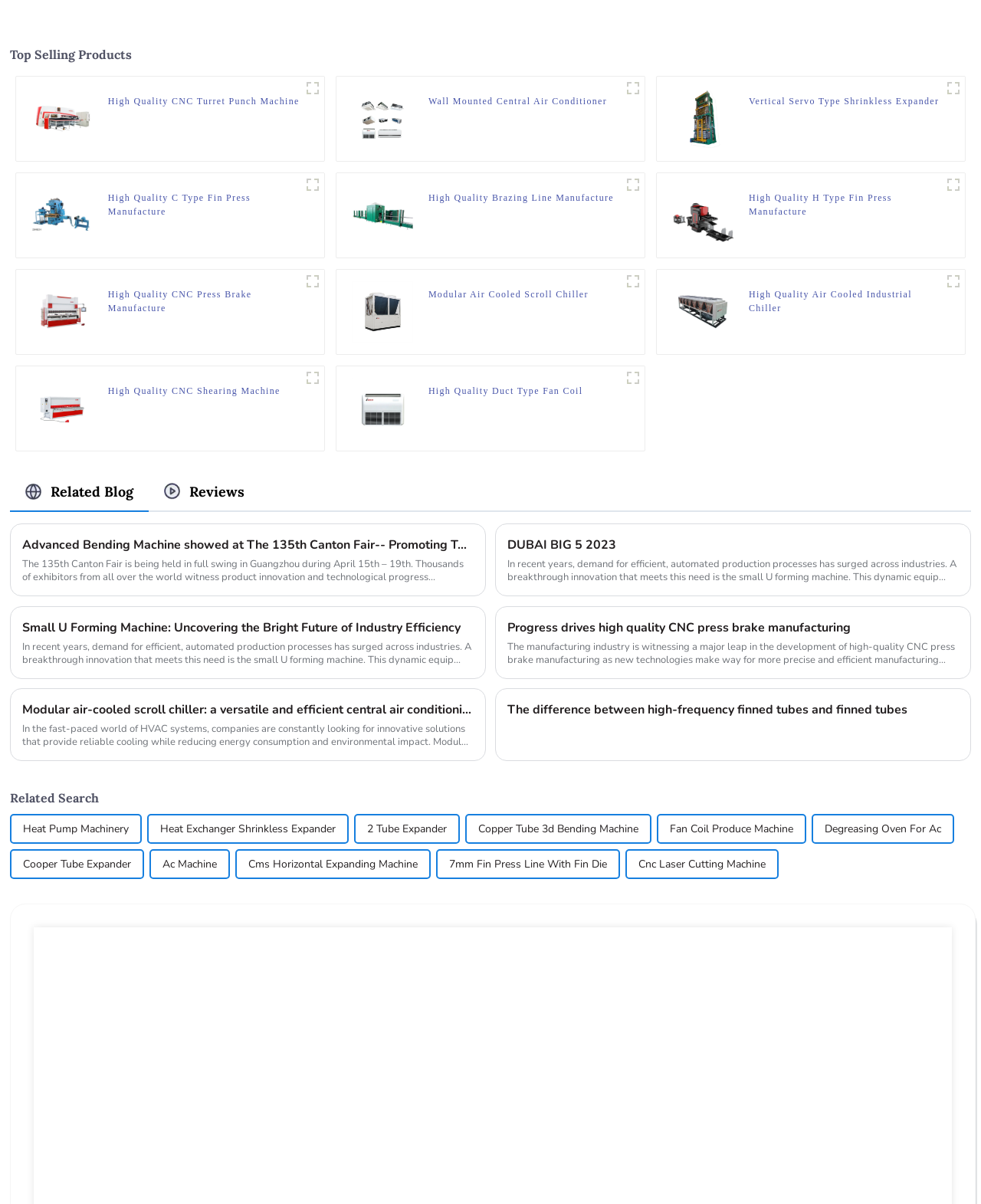Determine the bounding box coordinates for the clickable element to execute this instruction: "Check Modular Air Cooled Scroll Chiller". Provide the coordinates as four float numbers between 0 and 1, i.e., [left, top, right, bottom].

[0.358, 0.253, 0.421, 0.264]